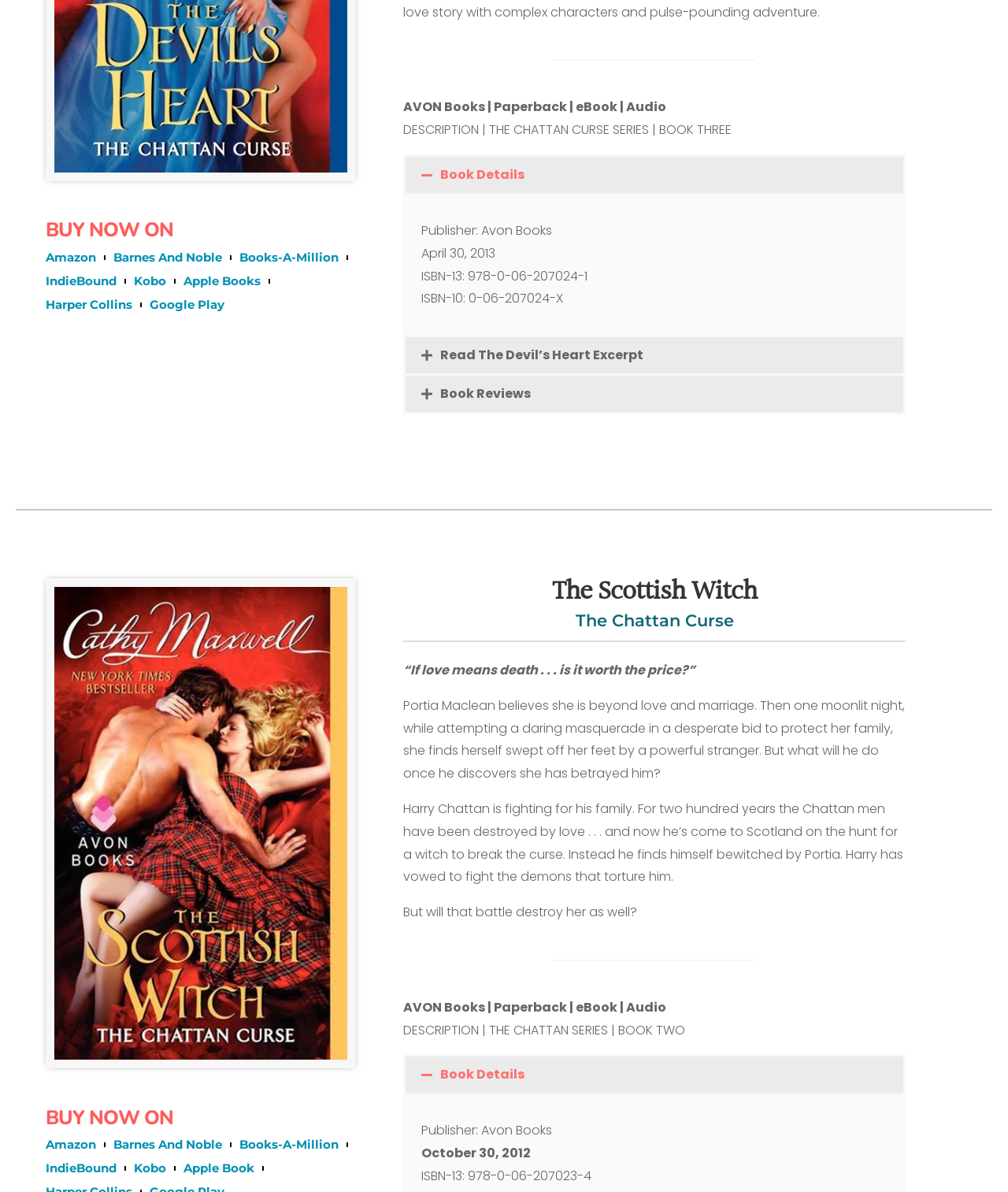Based on the element description Barnes and Noble, identify the bounding box of the UI element in the given webpage screenshot. The coordinates should be in the format (top-left x, top-left y, bottom-right x, bottom-right y) and must be between 0 and 1.

[0.112, 0.951, 0.22, 0.97]